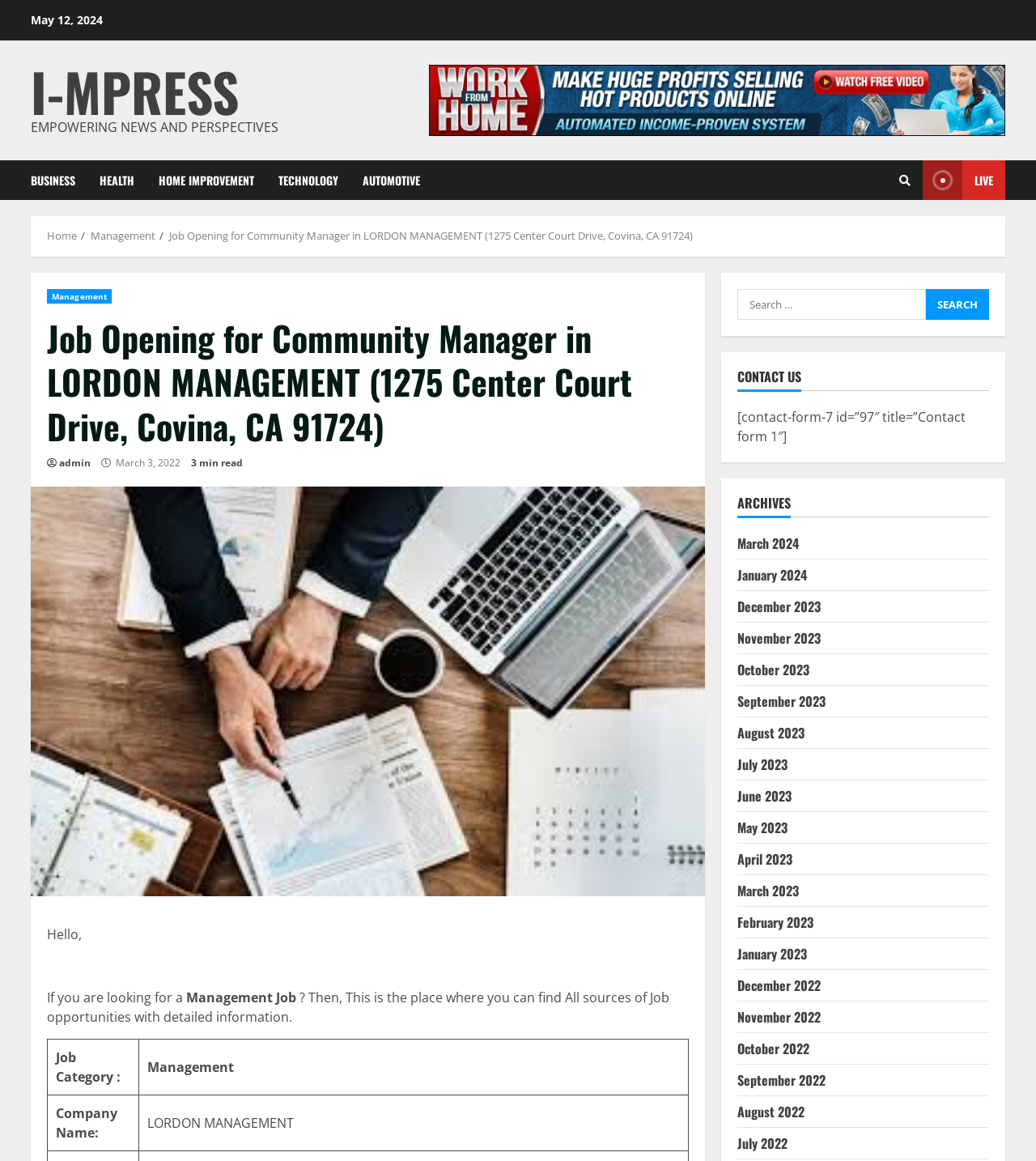Determine the bounding box coordinates of the region that needs to be clicked to achieve the task: "View the 'Management' job category".

[0.134, 0.895, 0.664, 0.943]